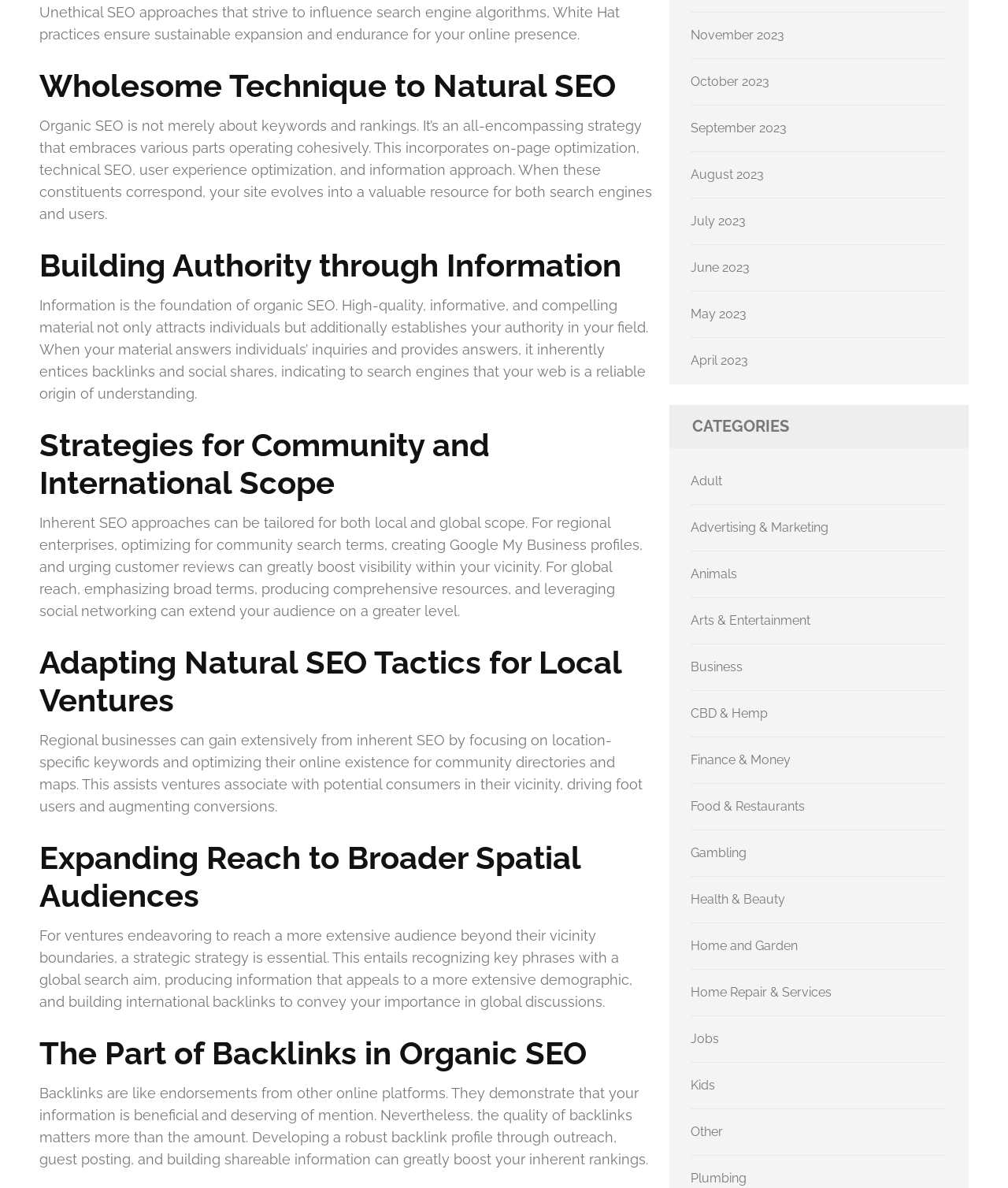Using the element description July 2023, predict the bounding box coordinates for the UI element. Provide the coordinates in (top-left x, top-left y, bottom-right x, bottom-right y) format with values ranging from 0 to 1.

[0.685, 0.18, 0.74, 0.193]